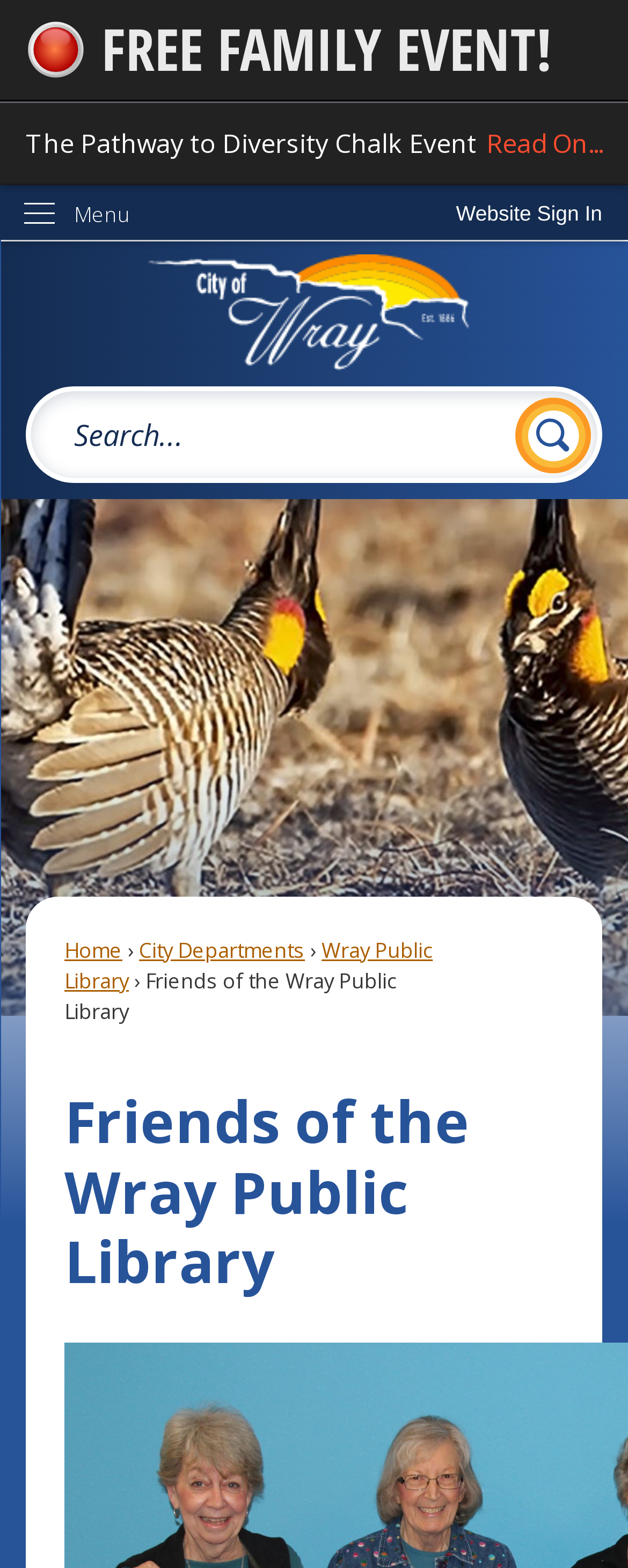Determine the main heading of the webpage and generate its text.

Friends of the Wray Public Library